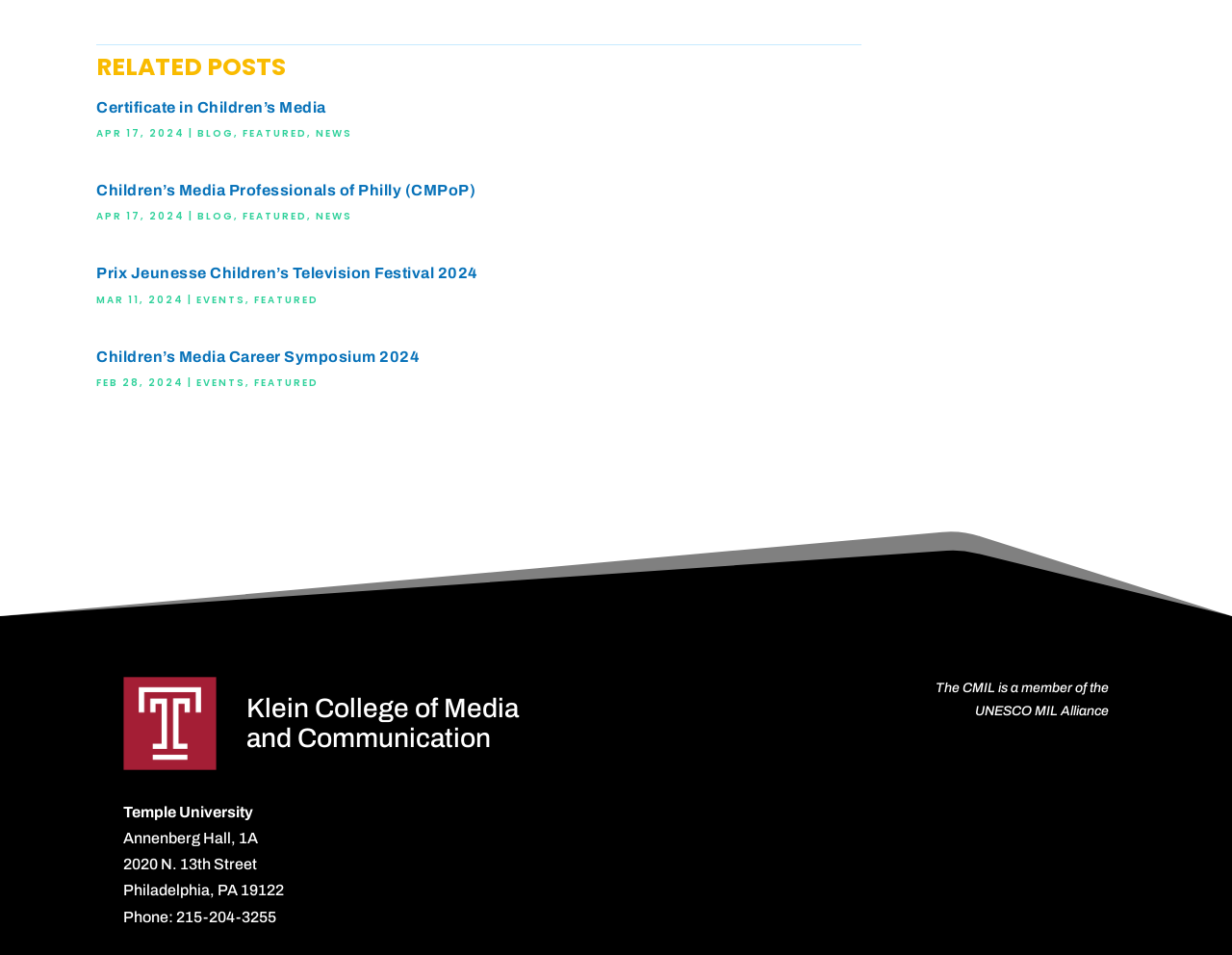Locate the bounding box coordinates of the clickable part needed for the task: "Click on the 'READ MORE 5' link".

[0.078, 0.45, 0.212, 0.497]